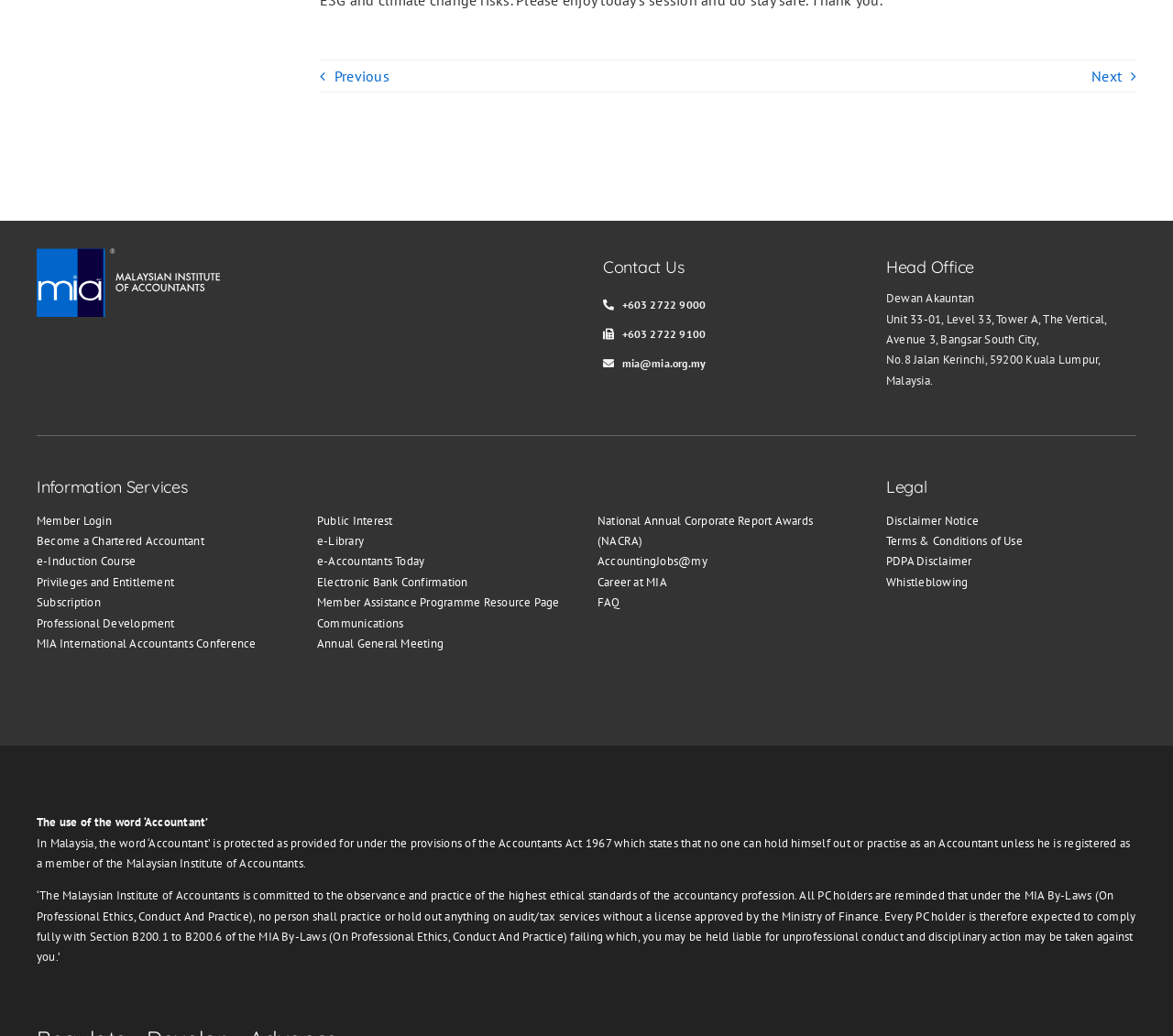Answer the question below in one word or phrase:
What is the warning about in the 'Legal' section?

Unregistered accountants